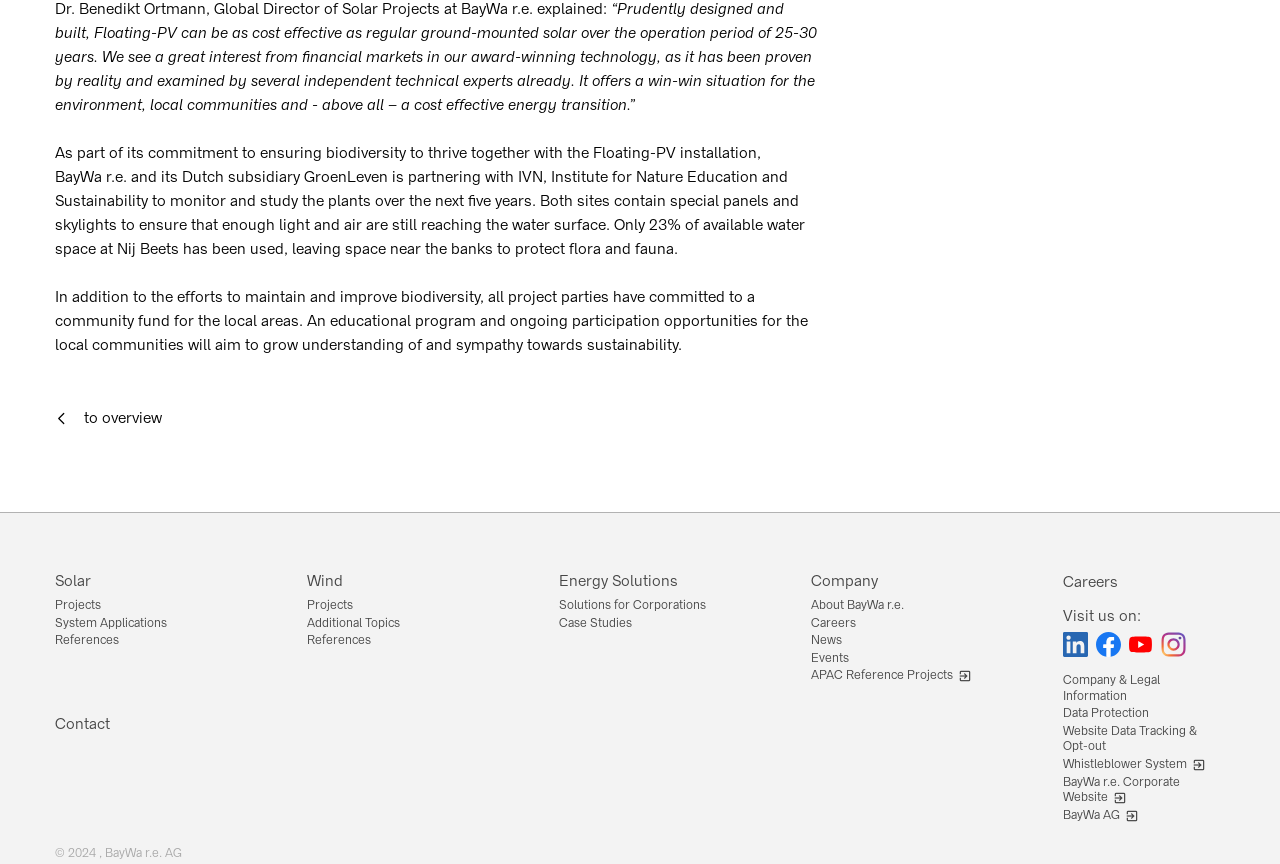Specify the bounding box coordinates of the area to click in order to follow the given instruction: "Learn about 'Energy Solutions'."

[0.437, 0.662, 0.603, 0.682]